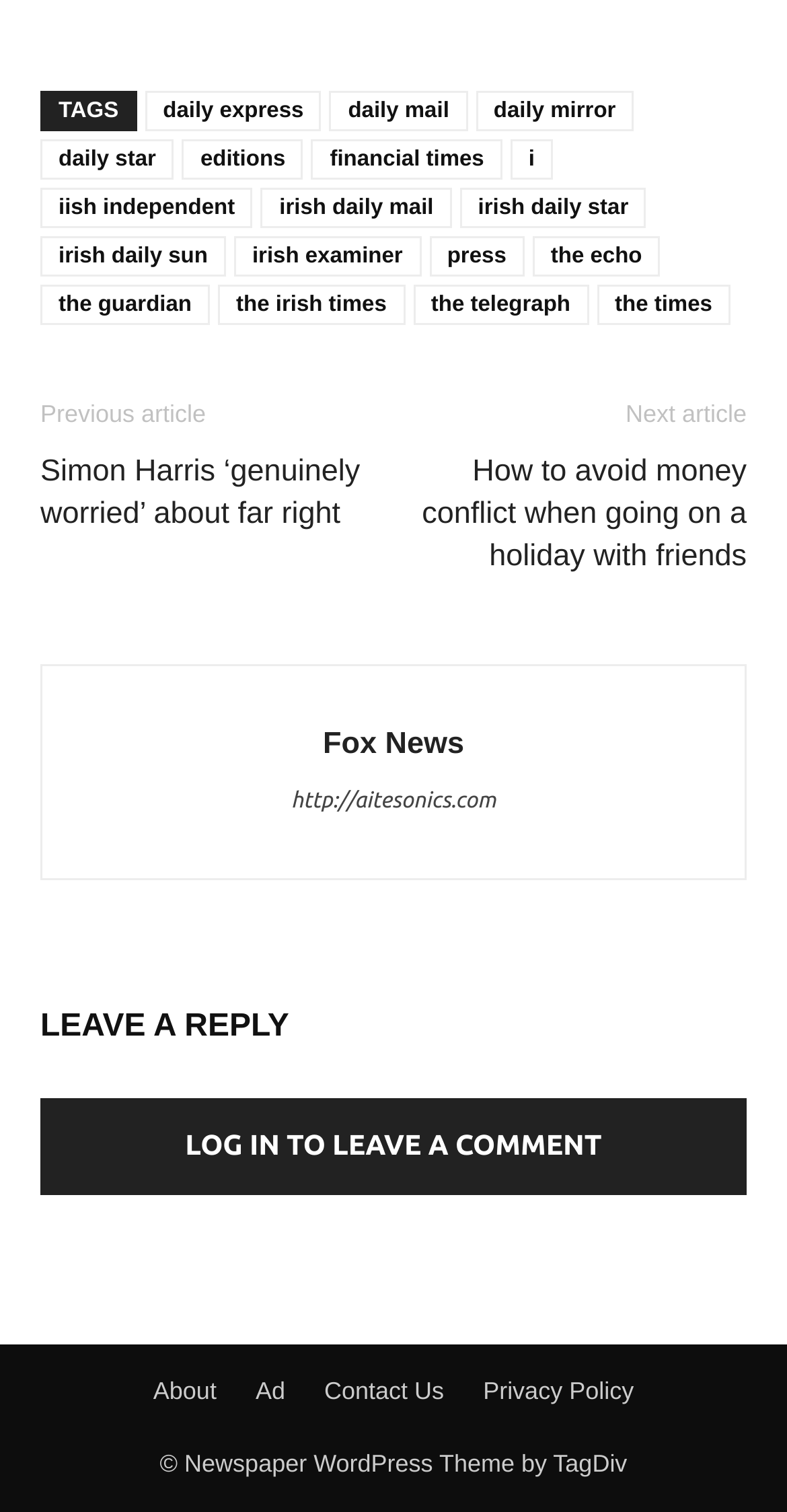Find the bounding box coordinates for the UI element whose description is: "daily mirror". The coordinates should be four float numbers between 0 and 1, in the format [left, top, right, bottom].

[0.604, 0.061, 0.805, 0.087]